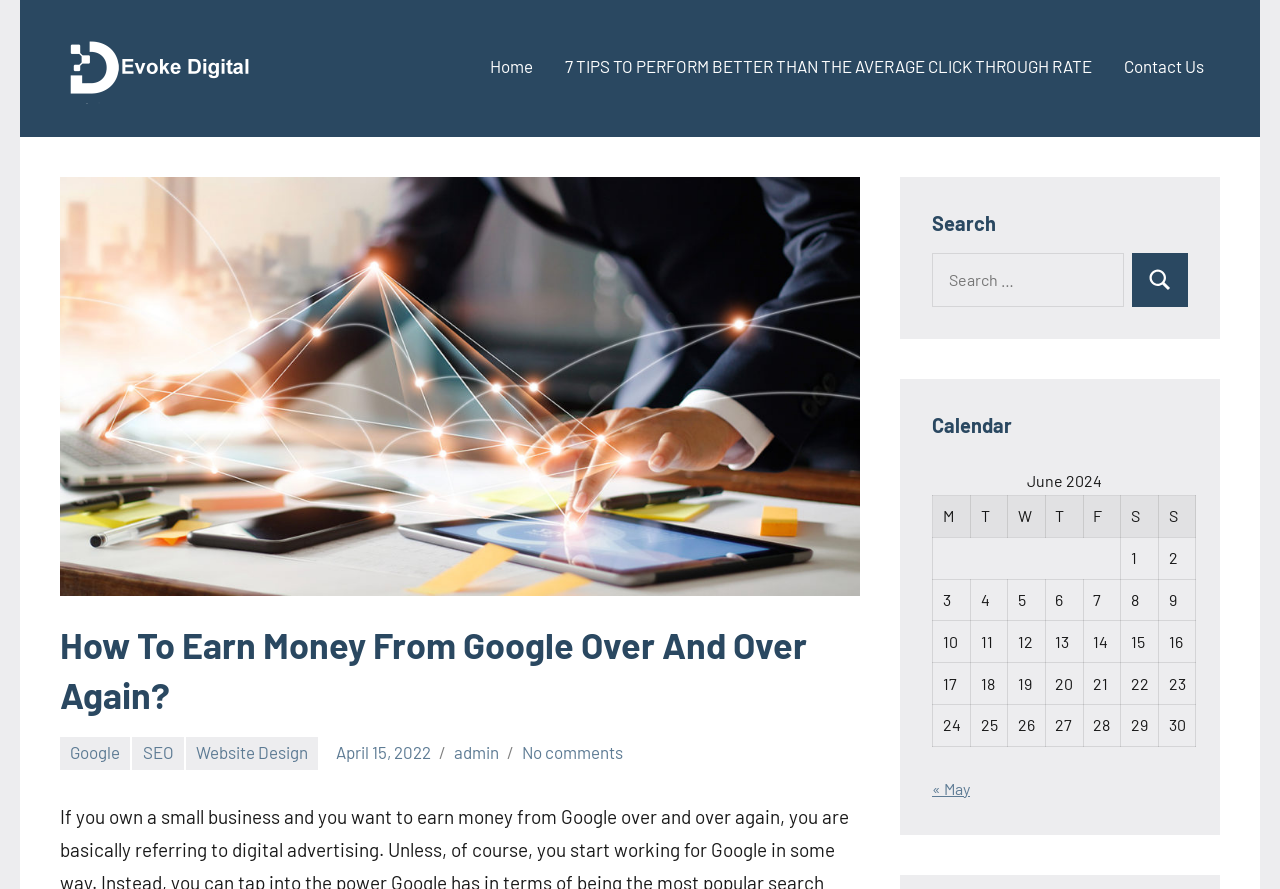Provide a brief response to the question below using a single word or phrase: 
What is the date of the article?

April 15, 2022